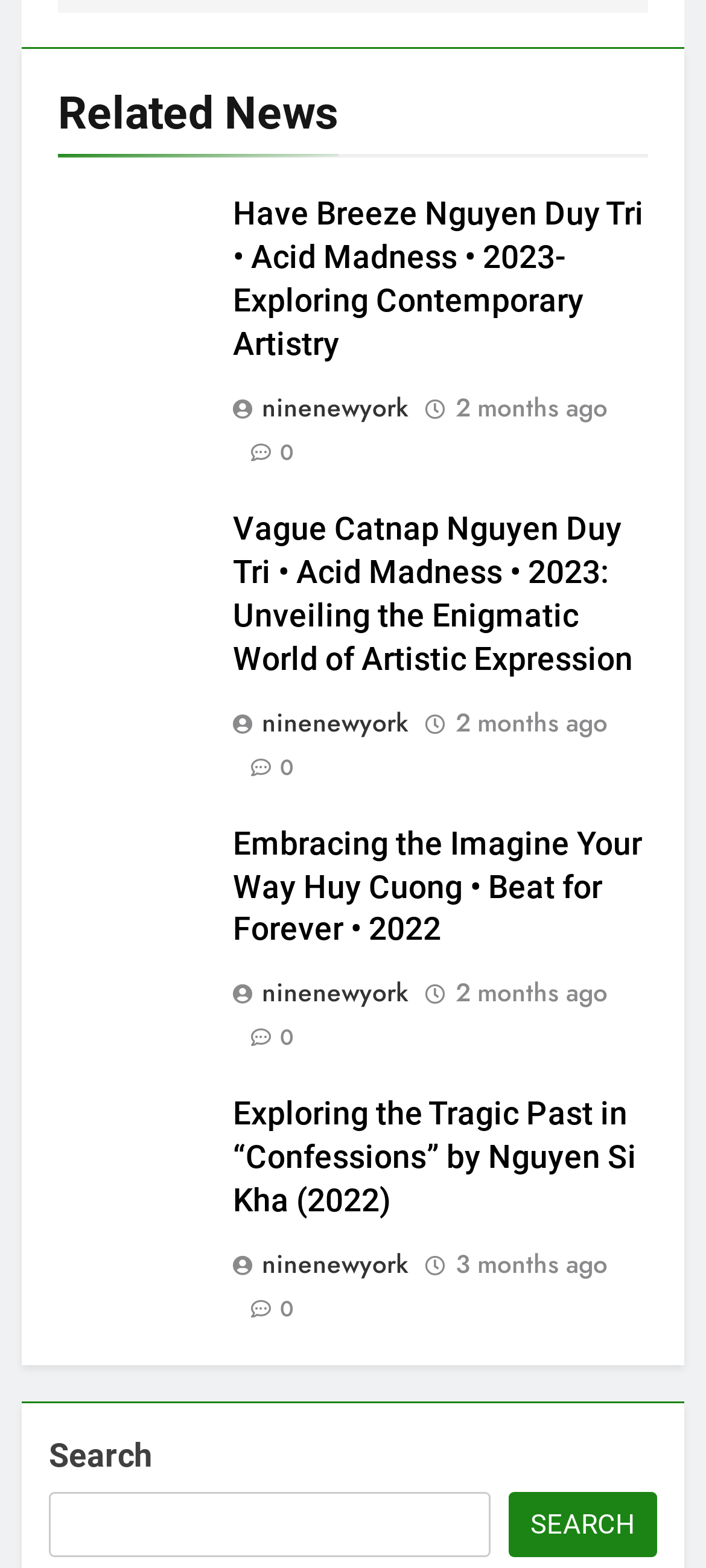Can you find the bounding box coordinates of the area I should click to execute the following instruction: "Explore Embracing the Imagine Your Way Huy Cuong • Beat for Forever • 2022"?

[0.329, 0.526, 0.909, 0.604]